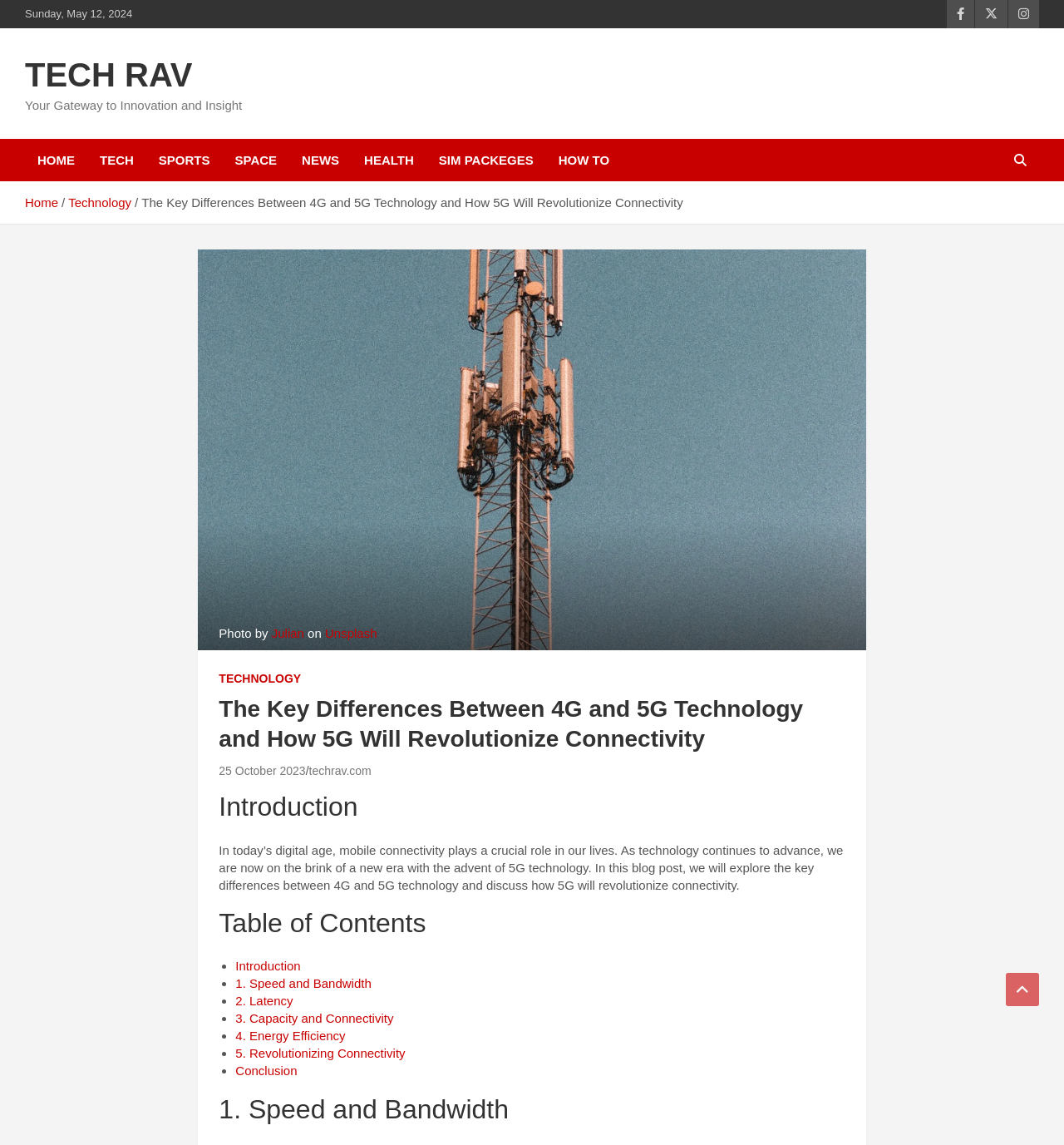How many sections are in the table of contents? Examine the screenshot and reply using just one word or a brief phrase.

6